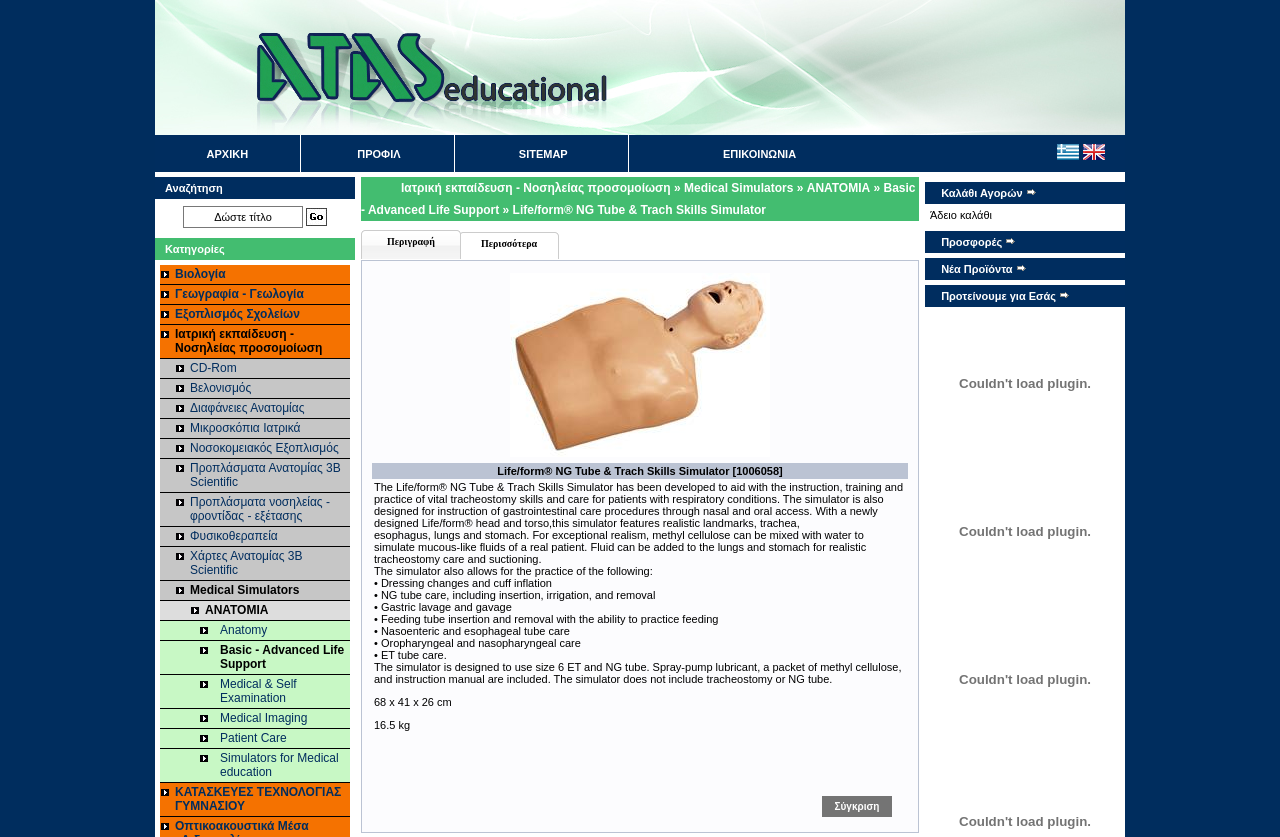What is the purpose of the Life/form NG Tube & Trach Skills Simulator?
Please look at the screenshot and answer using one word or phrase.

Tracheostomy skills training